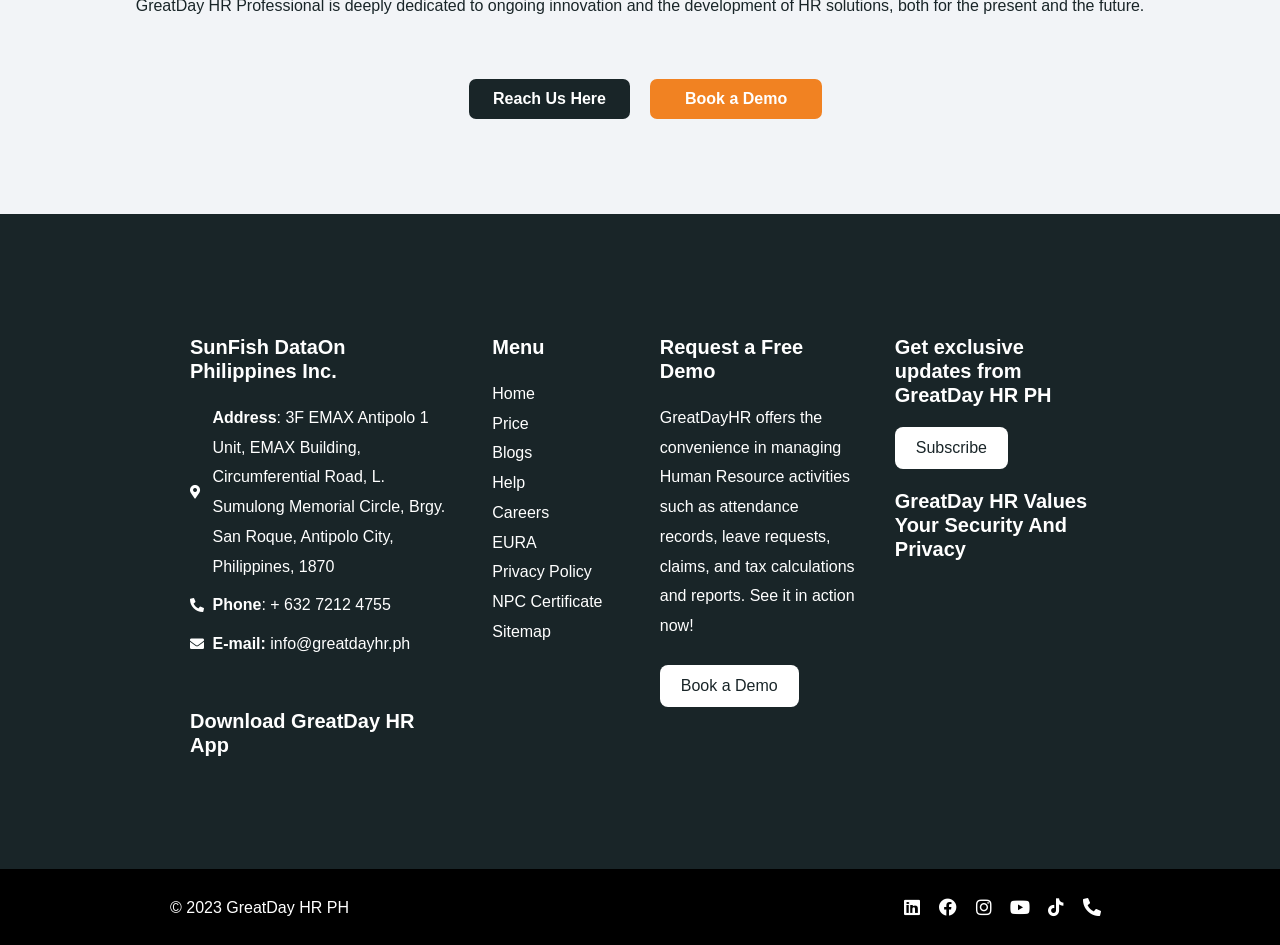Identify the bounding box coordinates of the area you need to click to perform the following instruction: "Download GreatDay HR App".

[0.148, 0.751, 0.324, 0.8]